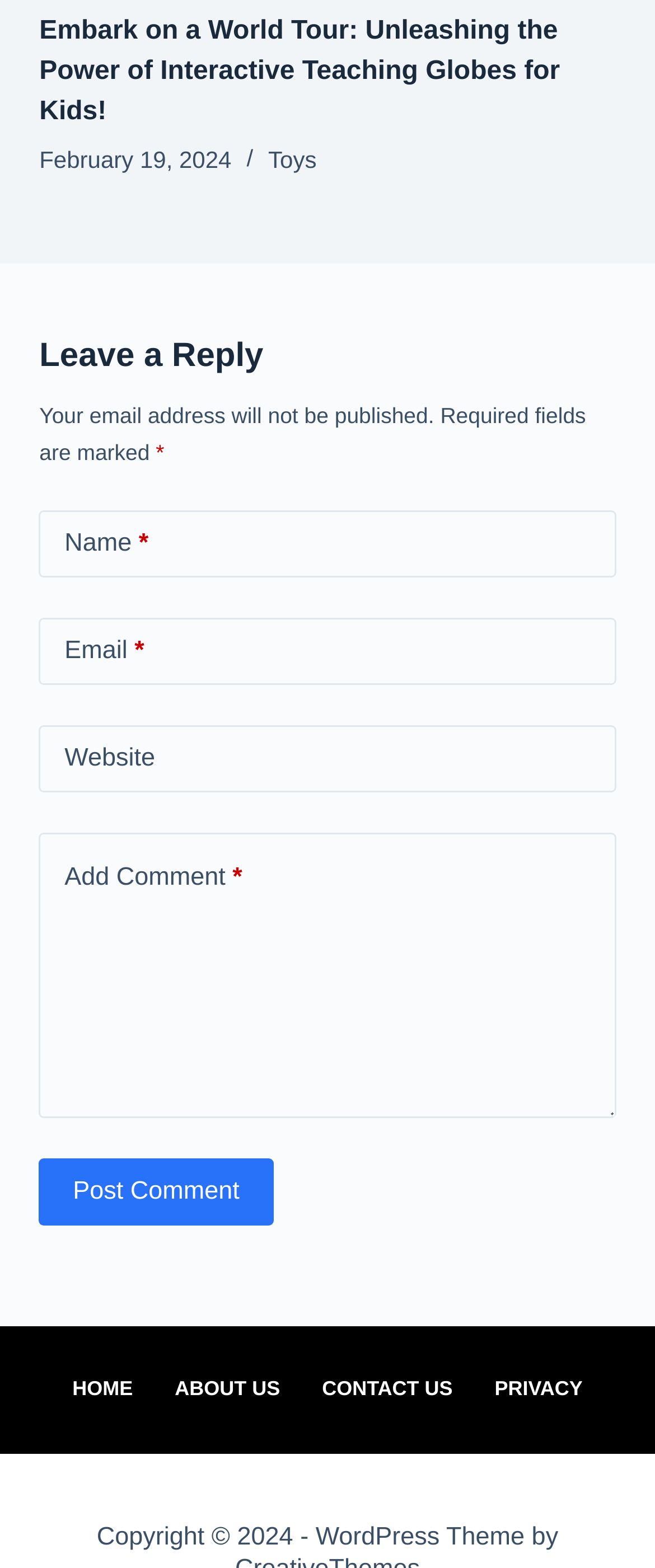What is the date of the article?
Provide a detailed and well-explained answer to the question.

The date of the article can be found in the time element with the text 'February 19, 2024' which is located below the main heading.